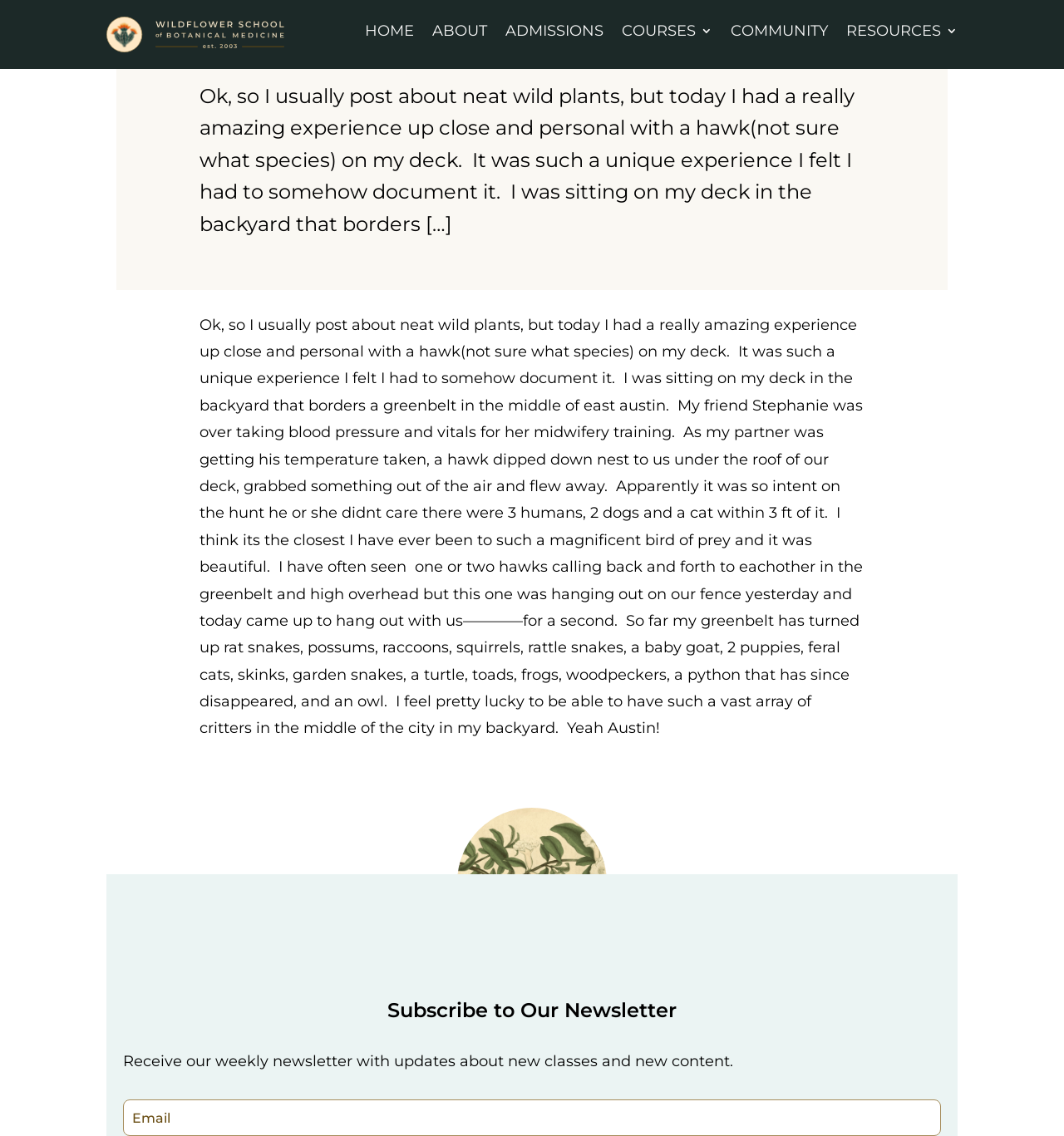Answer this question in one word or a short phrase: What is the author's usual blog topic?

neat wild plants